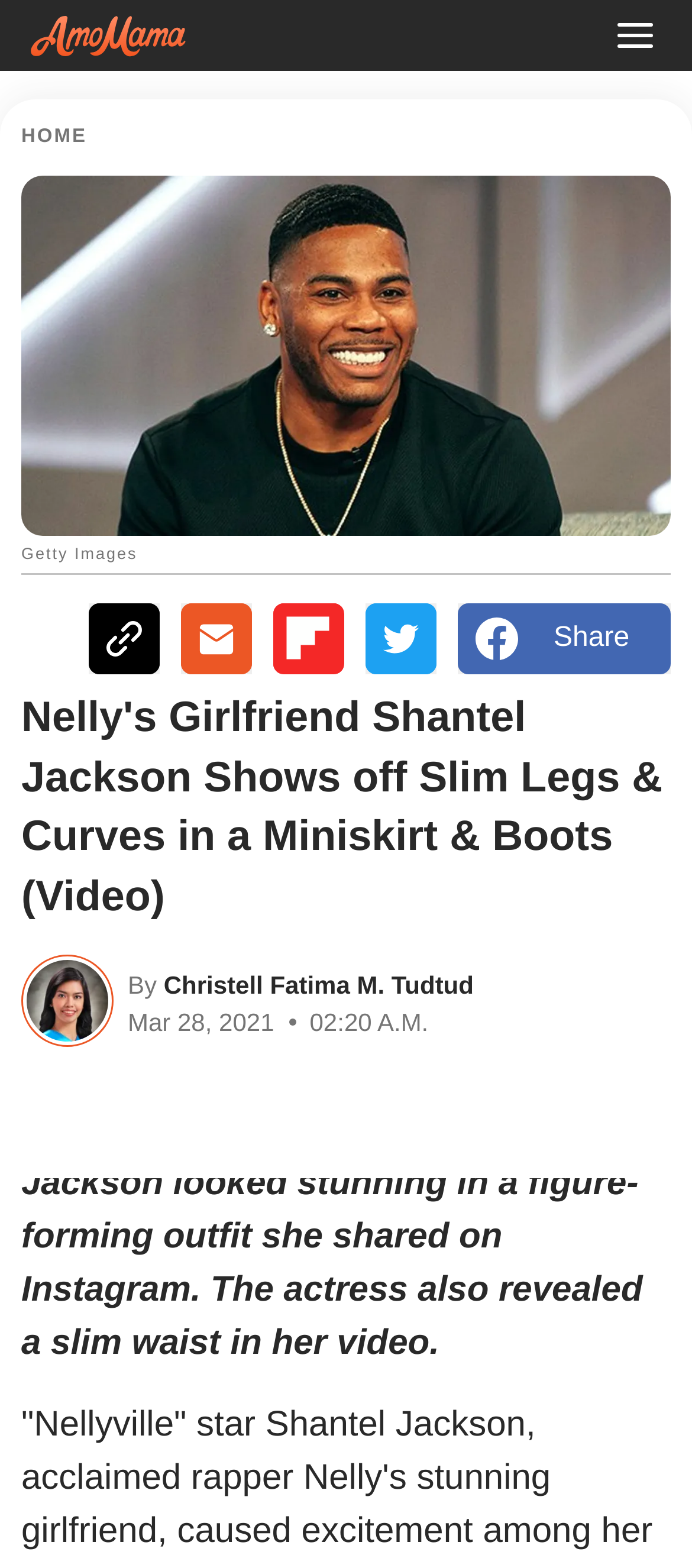Please determine the bounding box coordinates for the element with the description: "Share".

[0.662, 0.385, 0.969, 0.43]